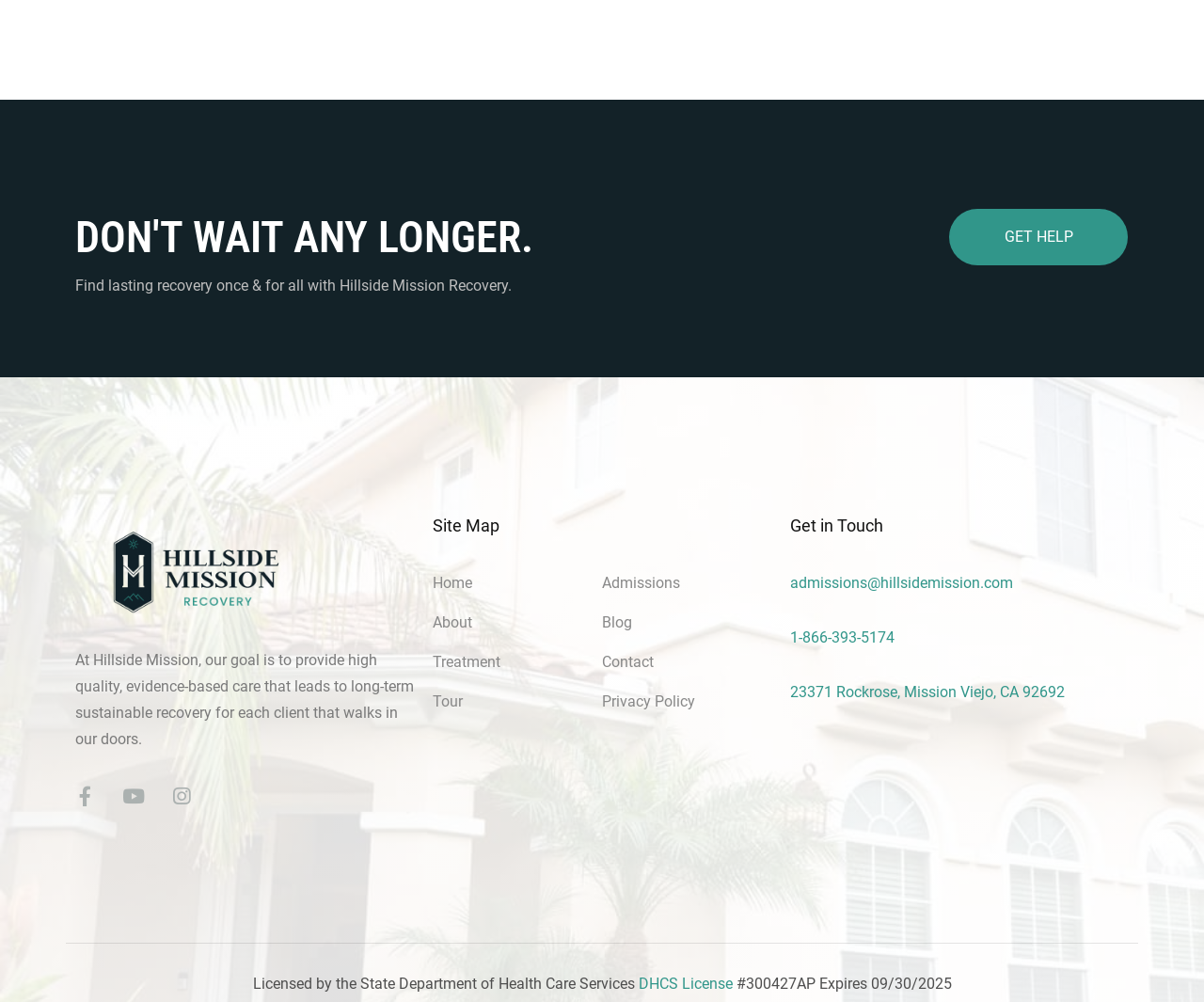Determine the bounding box coordinates for the UI element described. Format the coordinates as (top-left x, top-left y, bottom-right x, bottom-right y) and ensure all values are between 0 and 1. Element description: Privacy Policy

[0.5, 0.681, 0.641, 0.72]